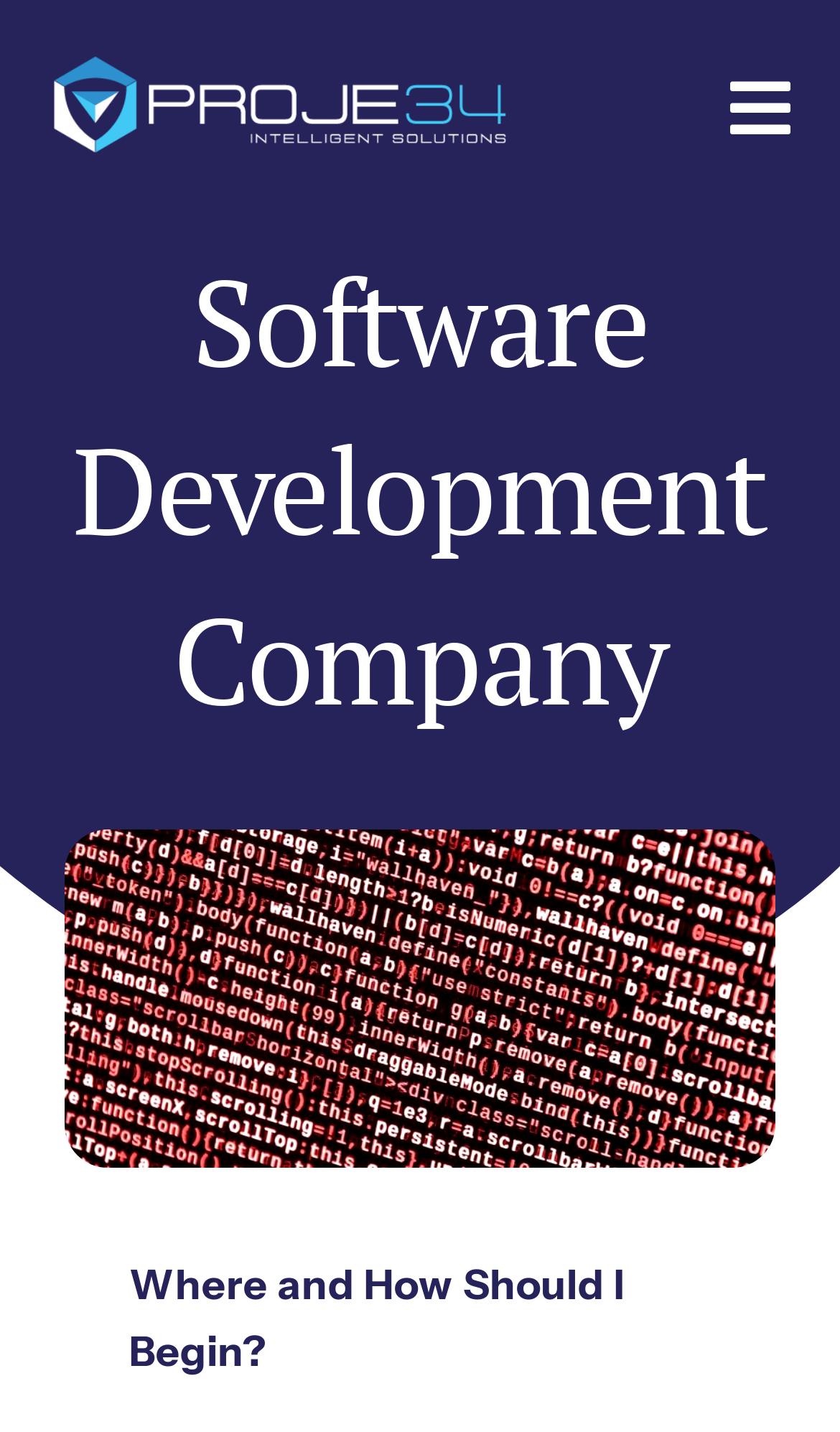What is the company name?
Answer the question in as much detail as possible.

I found the company name by looking at the logo image and its corresponding text, which is 'PROJE34 Intelligent Solutions'.